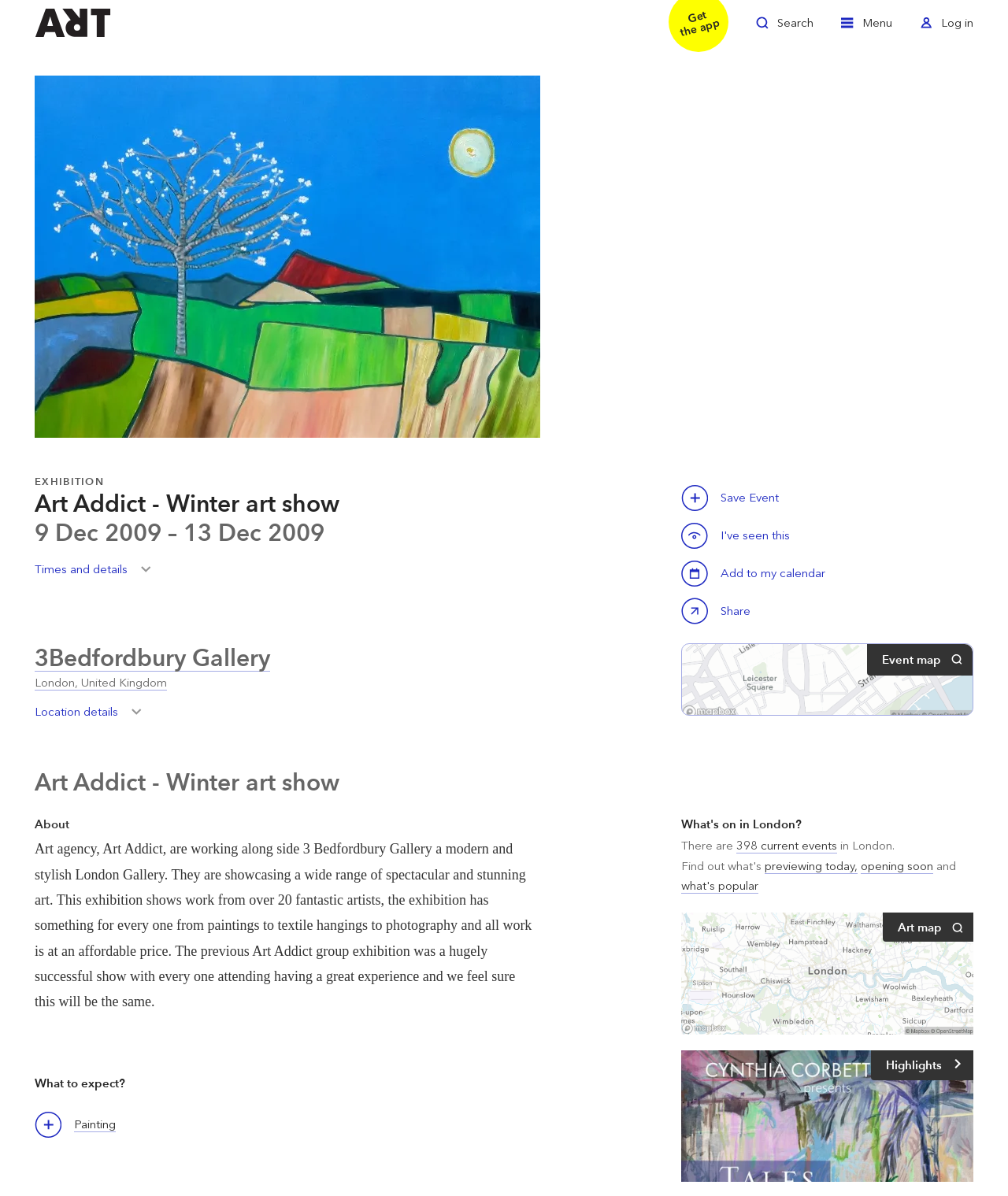Can you identify the bounding box coordinates of the clickable region needed to carry out this instruction: 'Share Art Addict - Winter art show'? The coordinates should be four float numbers within the range of 0 to 1, stated as [left, top, right, bottom].

[0.676, 0.5, 0.749, 0.525]